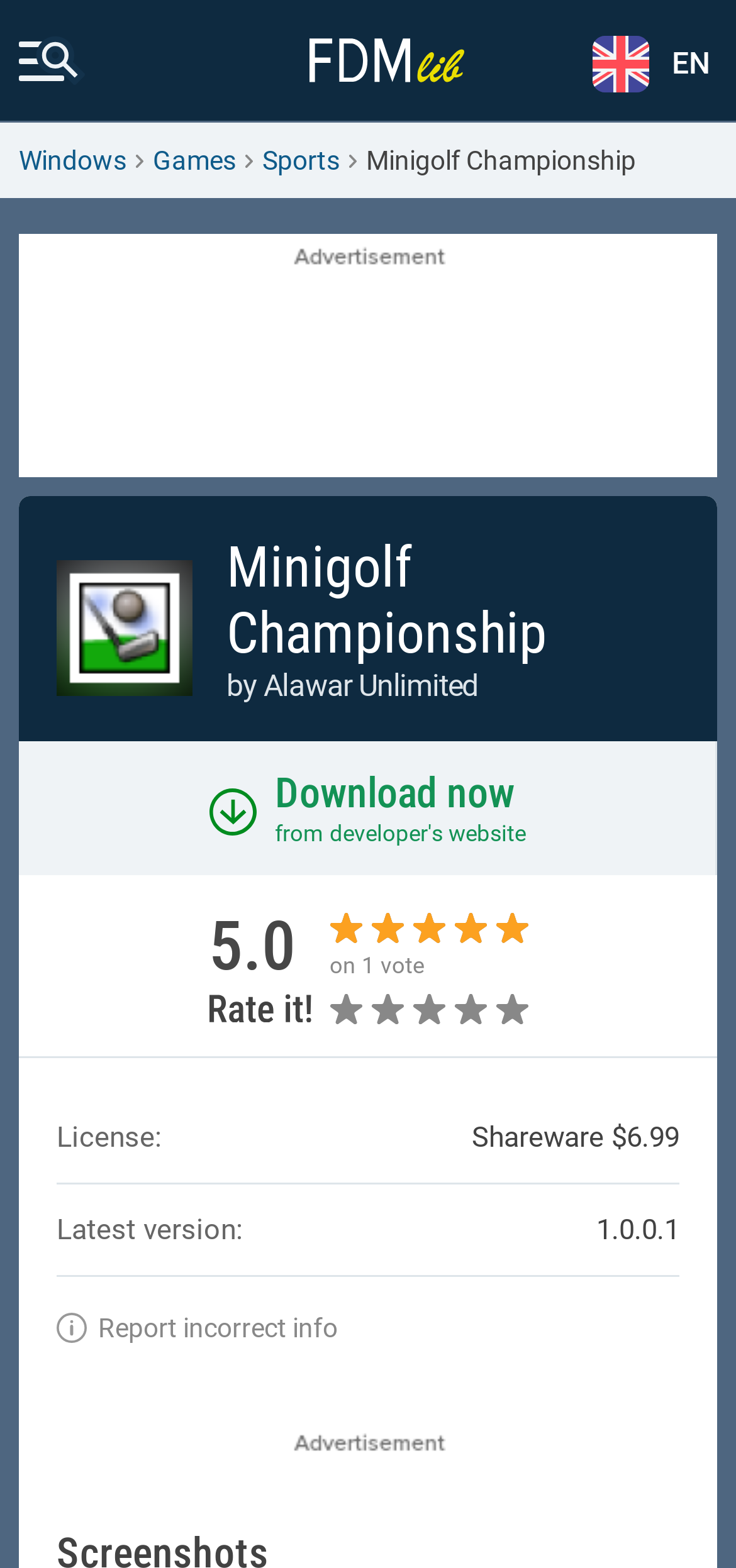Identify the bounding box for the given UI element using the description provided. Coordinates should be in the format (top-left x, top-left y, bottom-right x, bottom-right y) and must be between 0 and 1. Here is the description: Download now from developer's website

[0.026, 0.473, 0.974, 0.558]